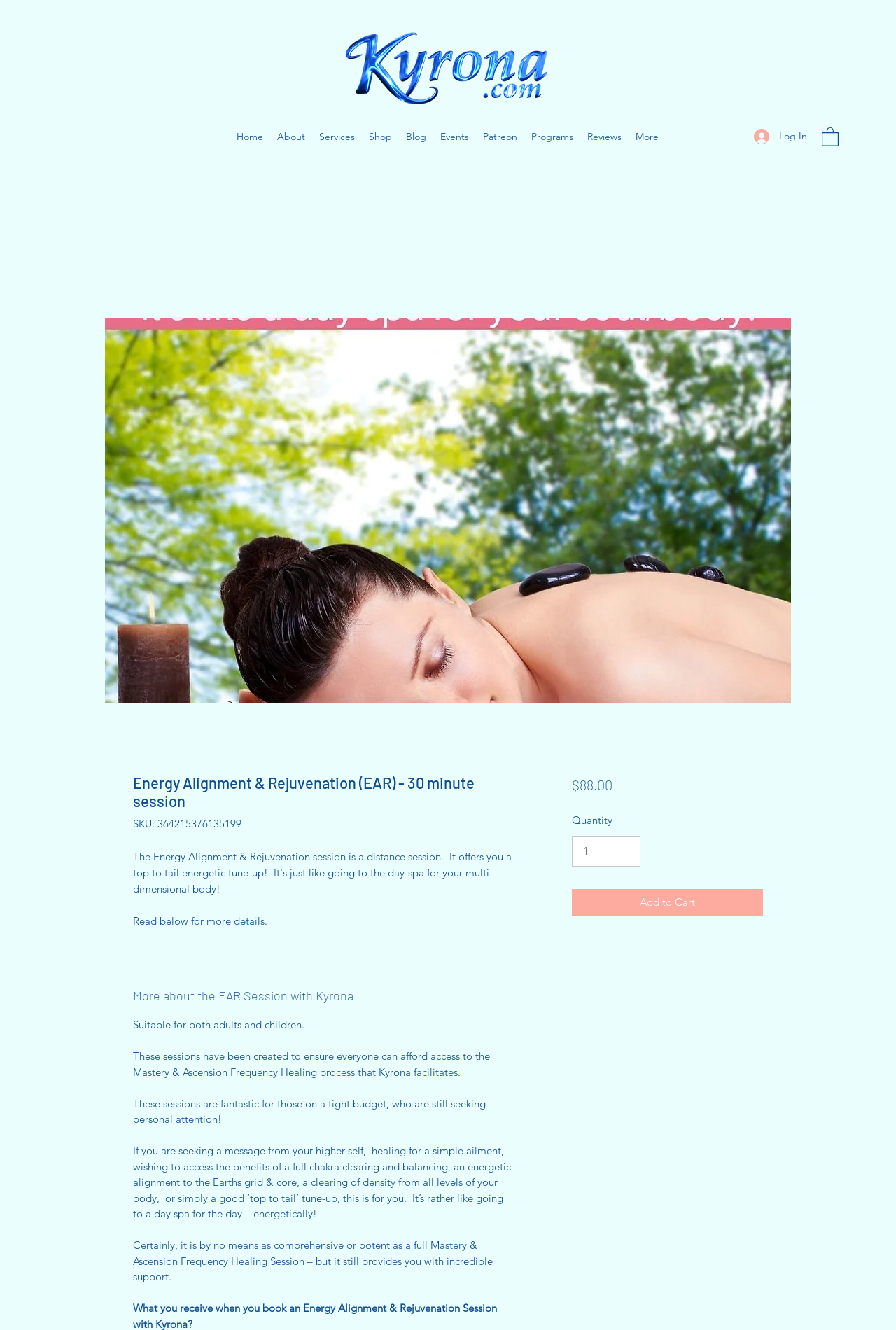What is the purpose of the button with the image 'Kyrona-com-150px.png'?
Based on the image, please offer an in-depth response to the question.

I inferred the purpose of the button with the image 'Kyrona-com-150px.png' by considering its location at the top of the page and its image content, which suggests it might be a link to the Kyrona website.